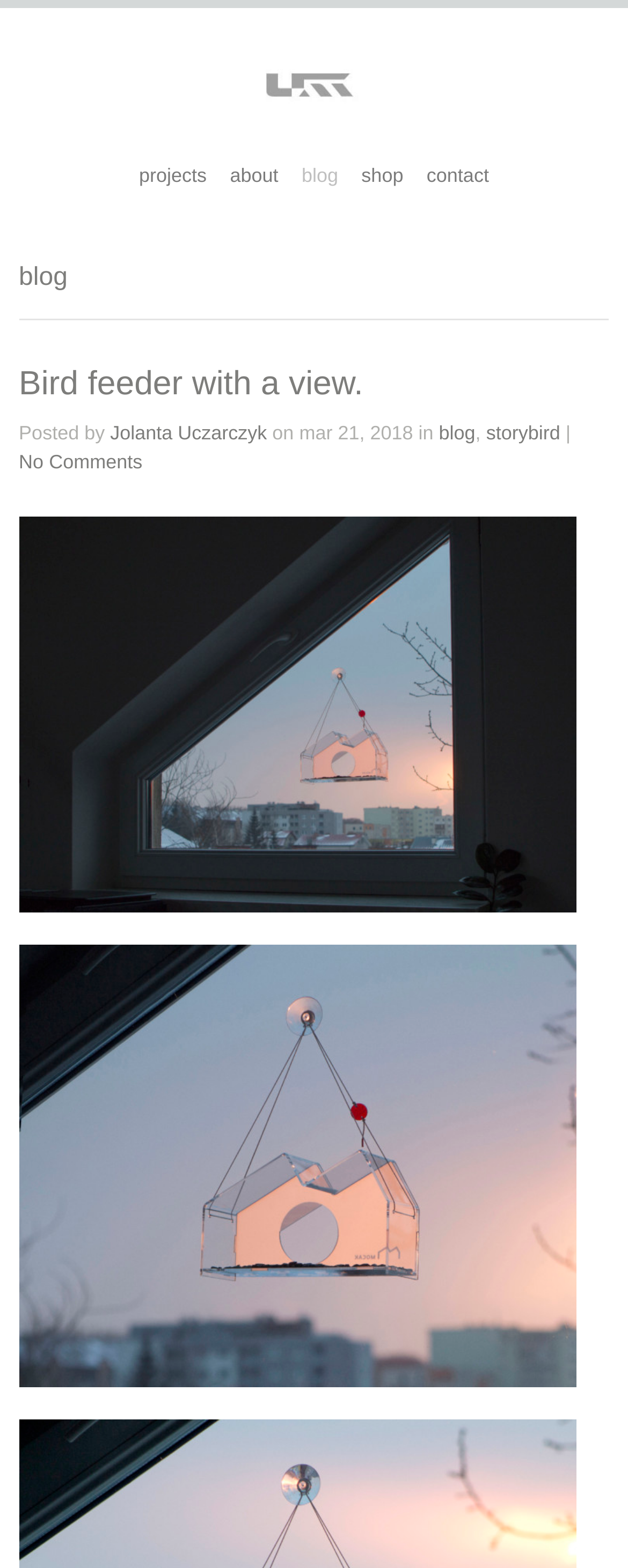Locate the bounding box coordinates of the element that should be clicked to fulfill the instruction: "check comments".

[0.03, 0.287, 0.227, 0.302]